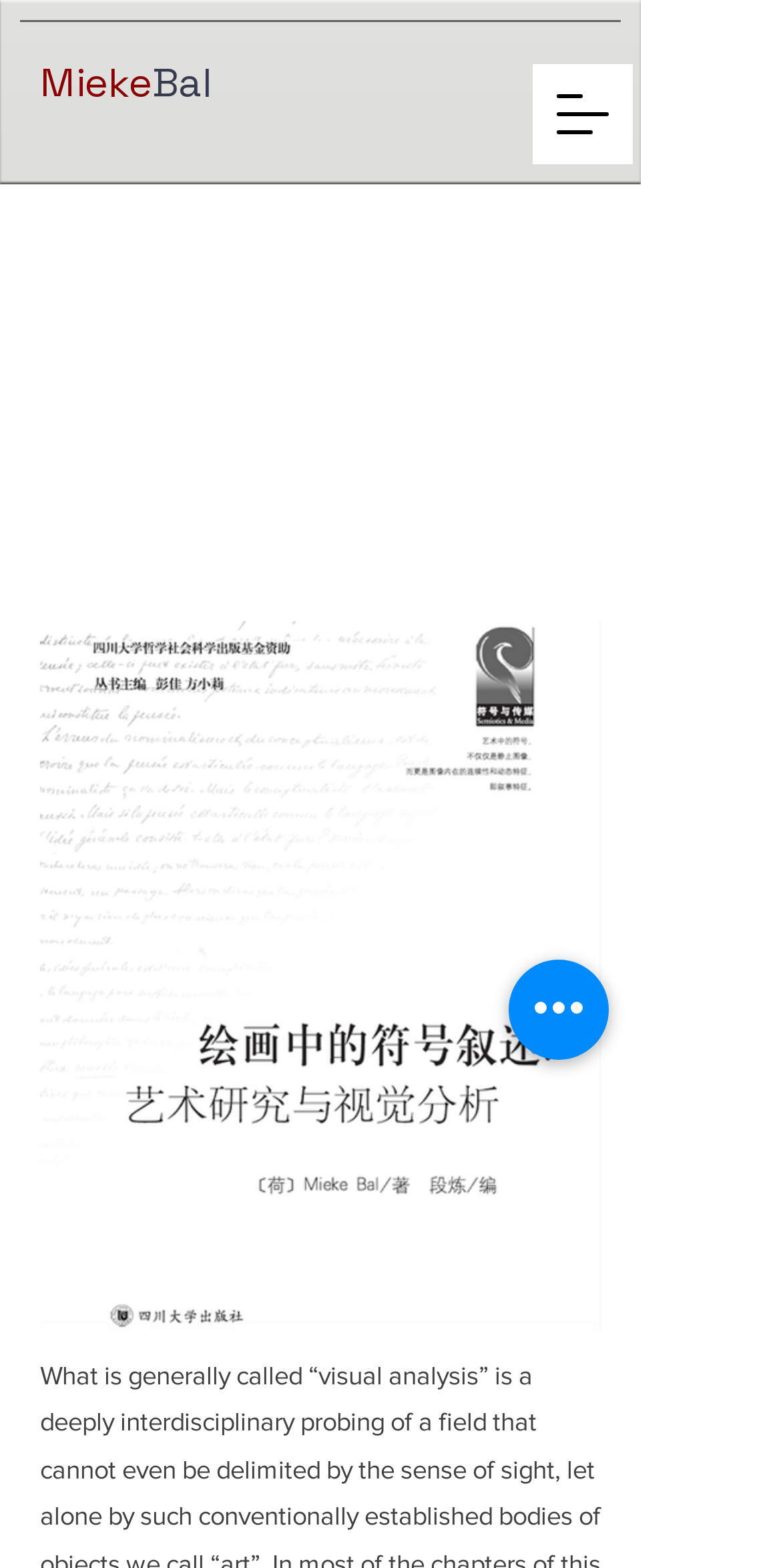Given the element description parent_node: MiekeBal aria-label="Open navigation menu", specify the bounding box coordinates of the corresponding UI element in the format (top-left x, top-left y, bottom-right x, bottom-right y). All values must be between 0 and 1.

[0.682, 0.041, 0.81, 0.105]